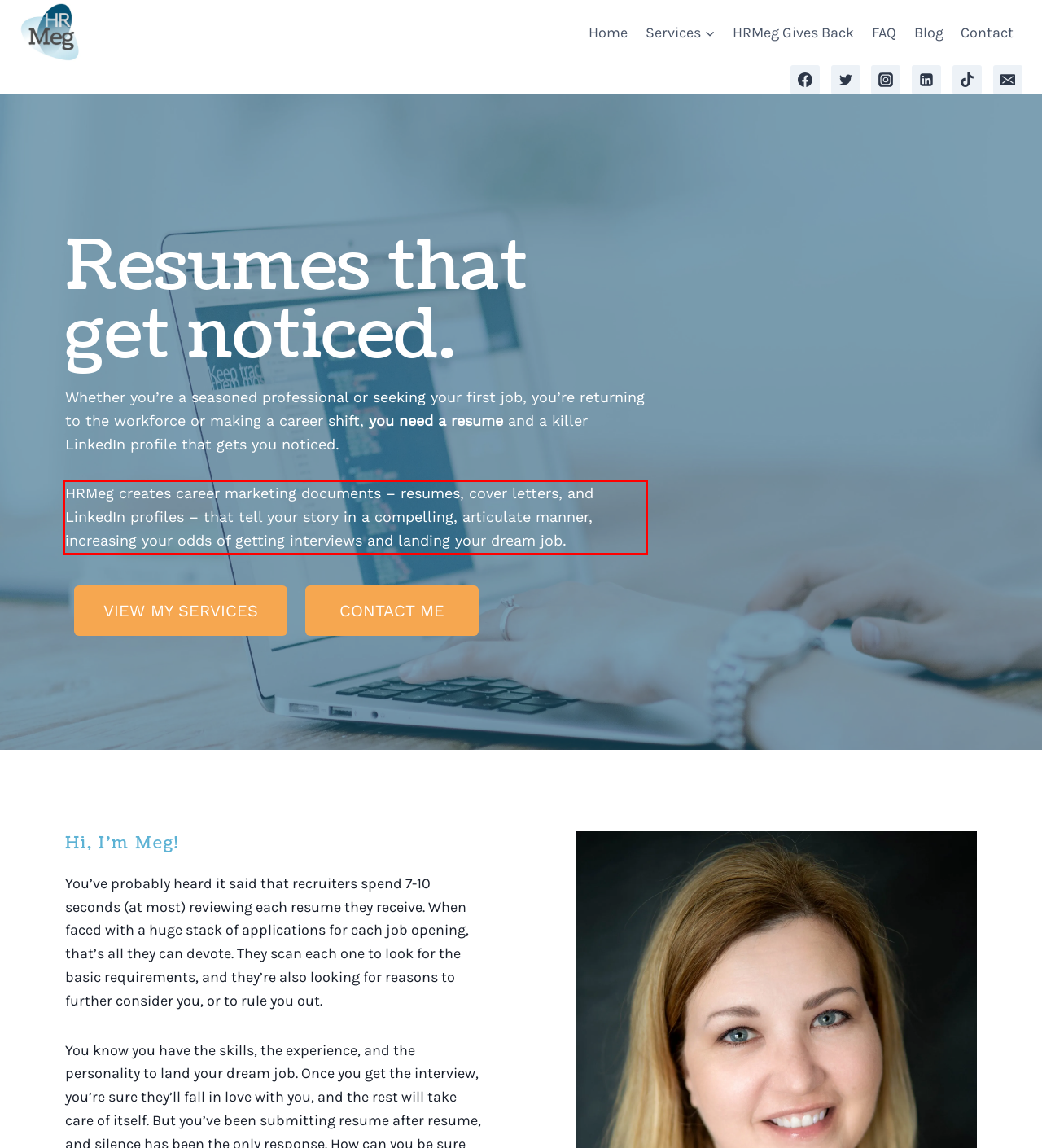Extract and provide the text found inside the red rectangle in the screenshot of the webpage.

HRMeg creates career marketing documents – resumes, cover letters, and LinkedIn profiles – that tell your story in a compelling, articulate manner, increasing your odds of getting interviews and landing your dream job.